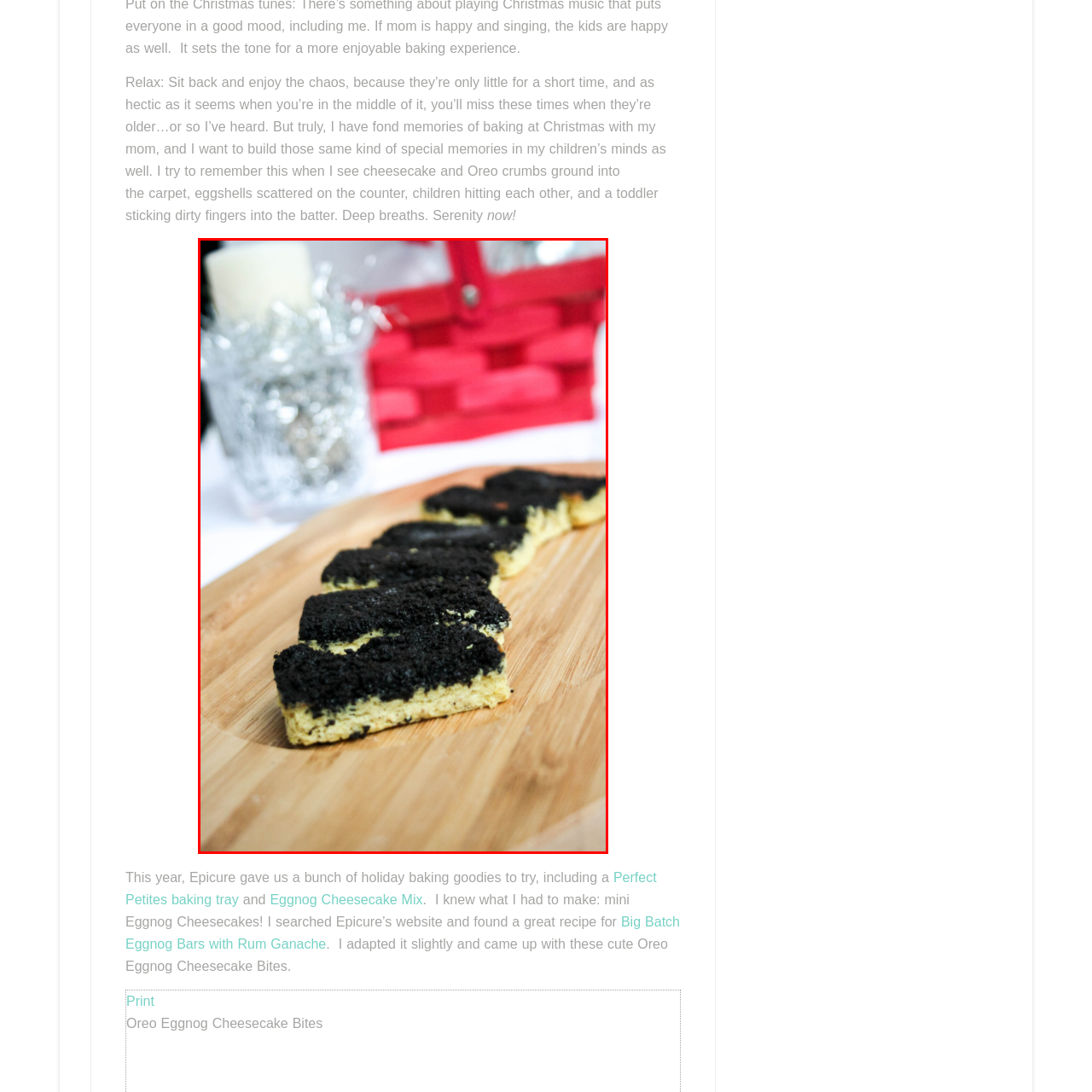What type of crumbs are on top of the cheesecake?
Examine the portion of the image surrounded by the red bounding box and deliver a detailed answer to the question.

The caption highlights the contrasting layer on top of the cheesecake, specifying that it is composed of 'rich, dark Oreo crumbs', implying that the crumbs are derived from Oreo cookies.